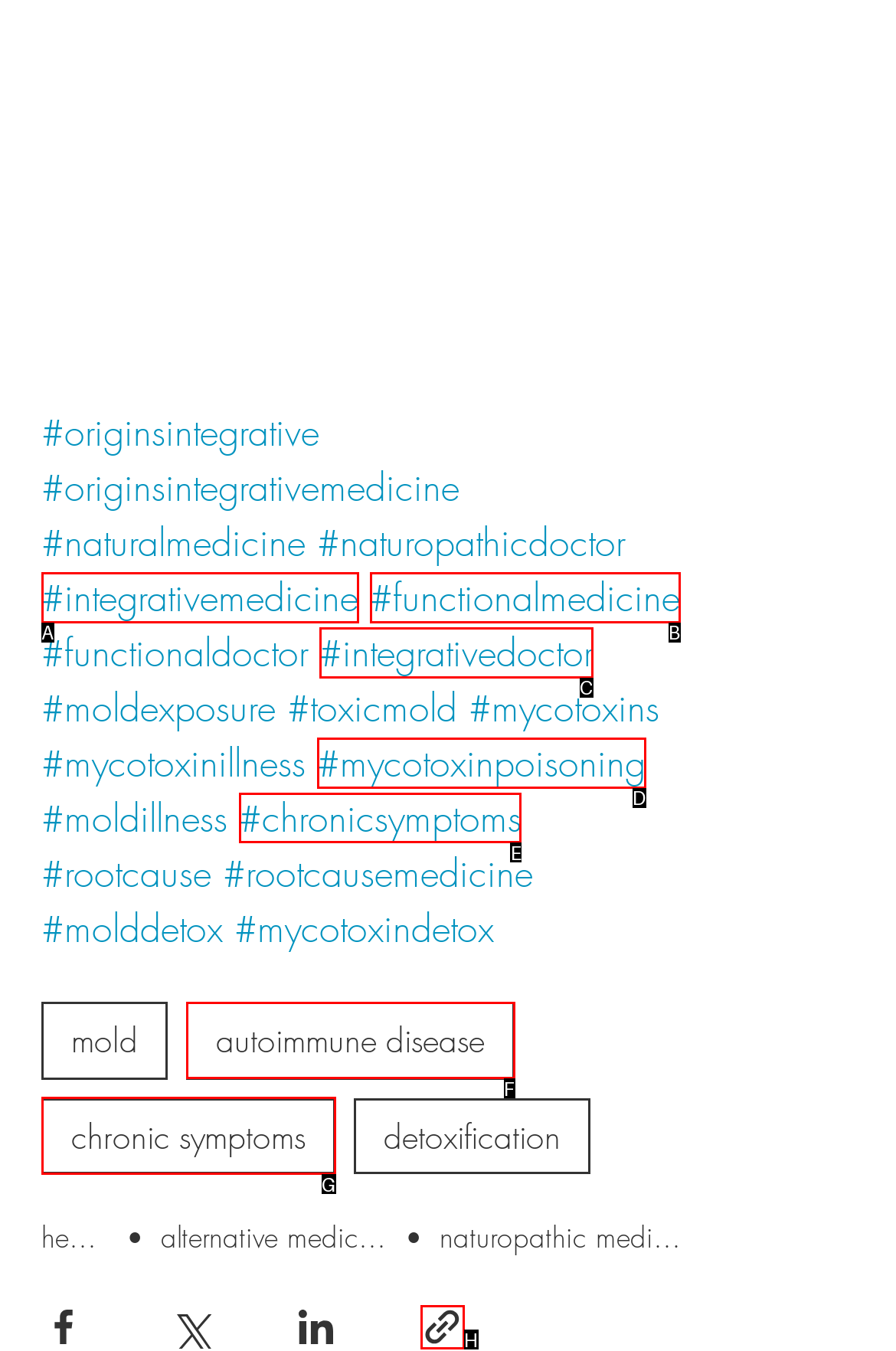Identify the correct UI element to click on to achieve the task: view Terms & Conditions. Provide the letter of the appropriate element directly from the available choices.

None